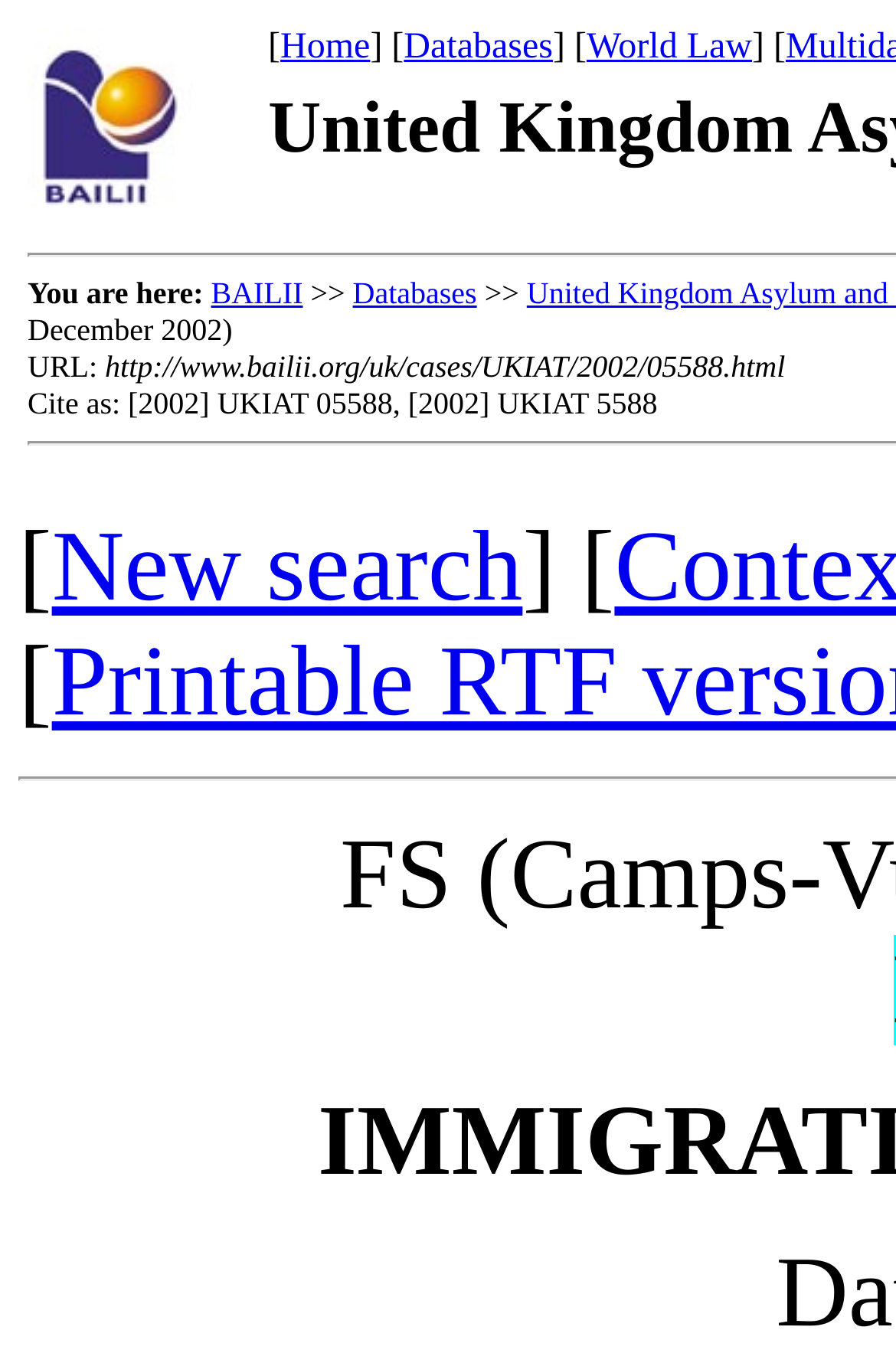What is the citation for the case?
Utilize the information in the image to give a detailed answer to the question.

The citation for the case can be found in the static text element below the URL, which displays the citation as '[2002] UKIAT 05588, [2002] UKIAT 5588'.